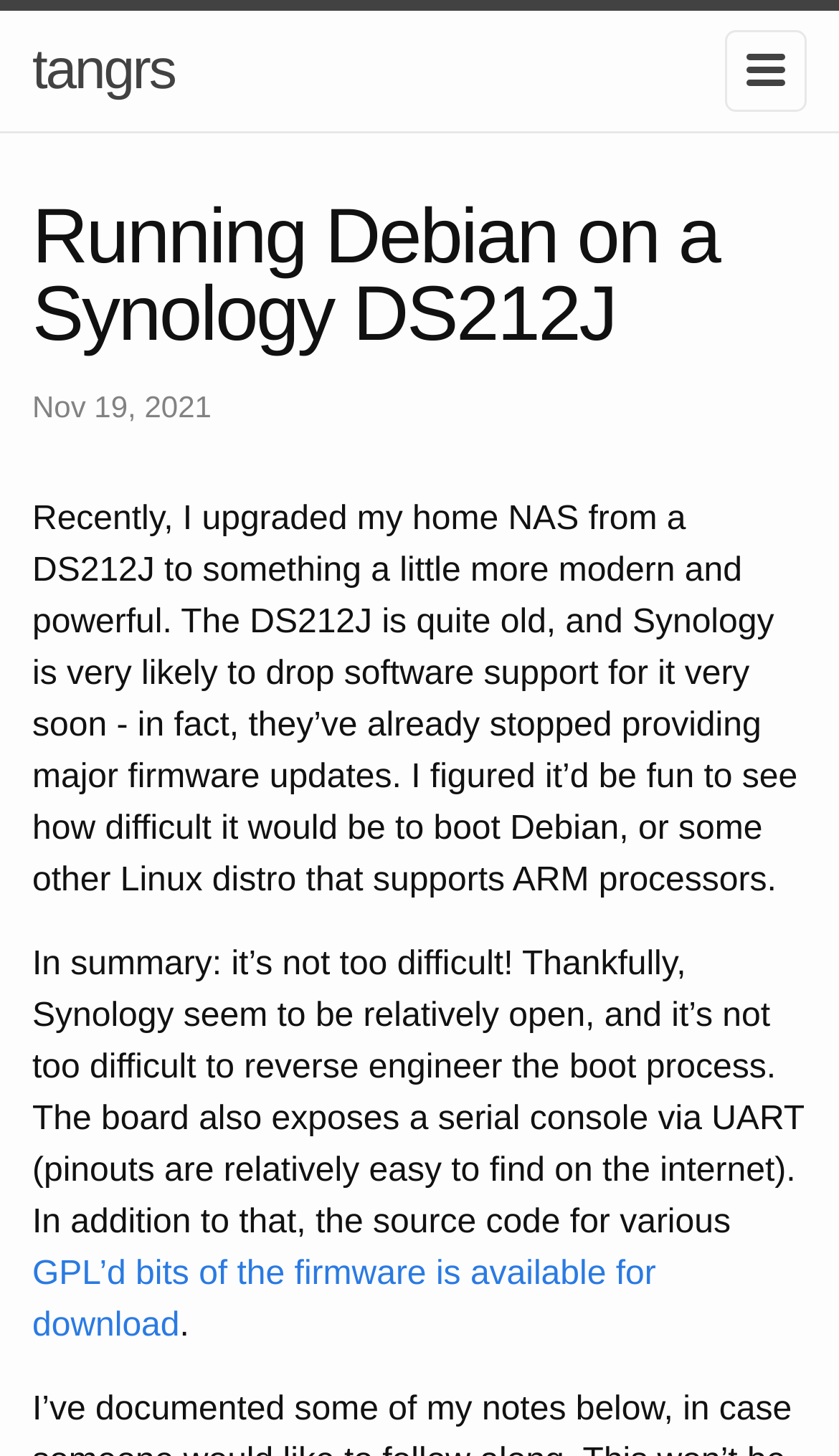What is the reason for upgrading the NAS?
Please provide a single word or phrase in response based on the screenshot.

Synology dropping software support